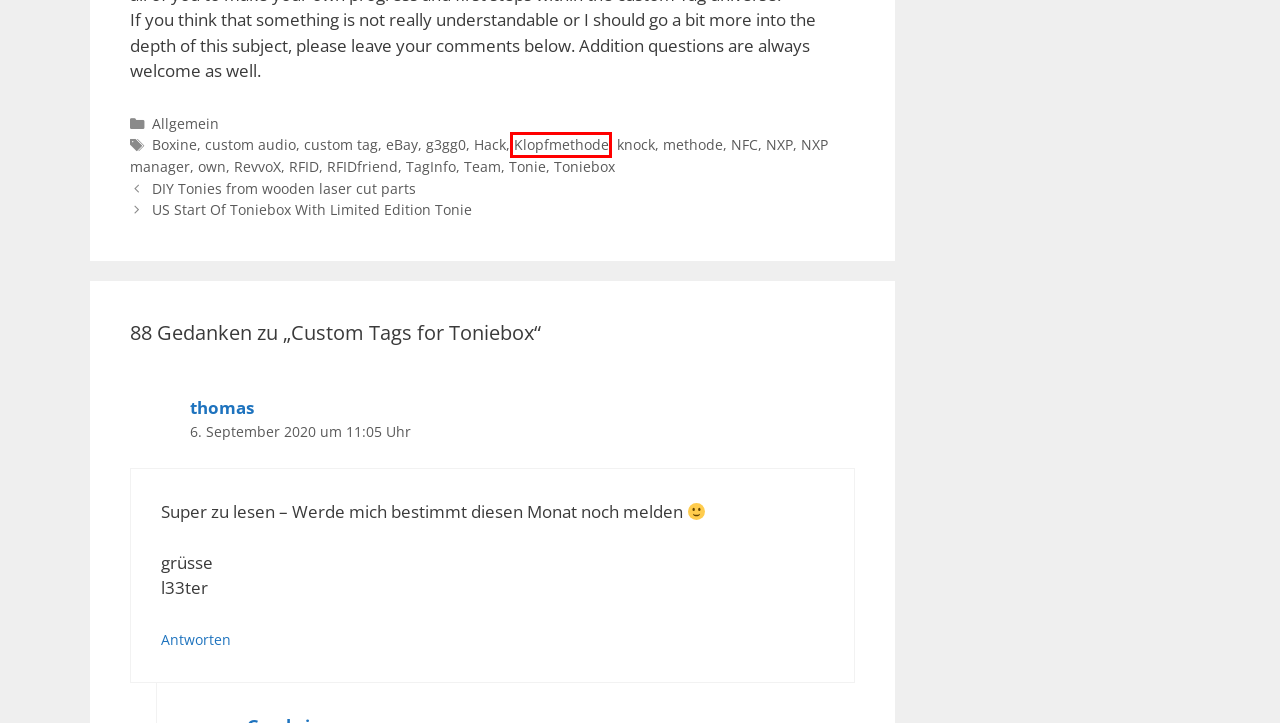Given a screenshot of a webpage with a red rectangle bounding box around a UI element, select the best matching webpage description for the new webpage that appears after clicking the highlighted element. The candidate descriptions are:
A. Schlagwort: Boxine - Gambrius Tech Blog
B. Schlagwort: NXP manager - Gambrius Tech Blog
C. Schlagwort: methode - Gambrius Tech Blog
D. Schlagwort: NXP - Gambrius Tech Blog
E. DIY Tonies from wooden laser cut parts - Gambrius Tech Blog
F. Schlagwort: Klopfmethode - Gambrius Tech Blog
G. Schlagwort: NFC - Gambrius Tech Blog
H. US Start Of Toniebox With Limited Edition Tonie - Gambrius Tech Blog

F